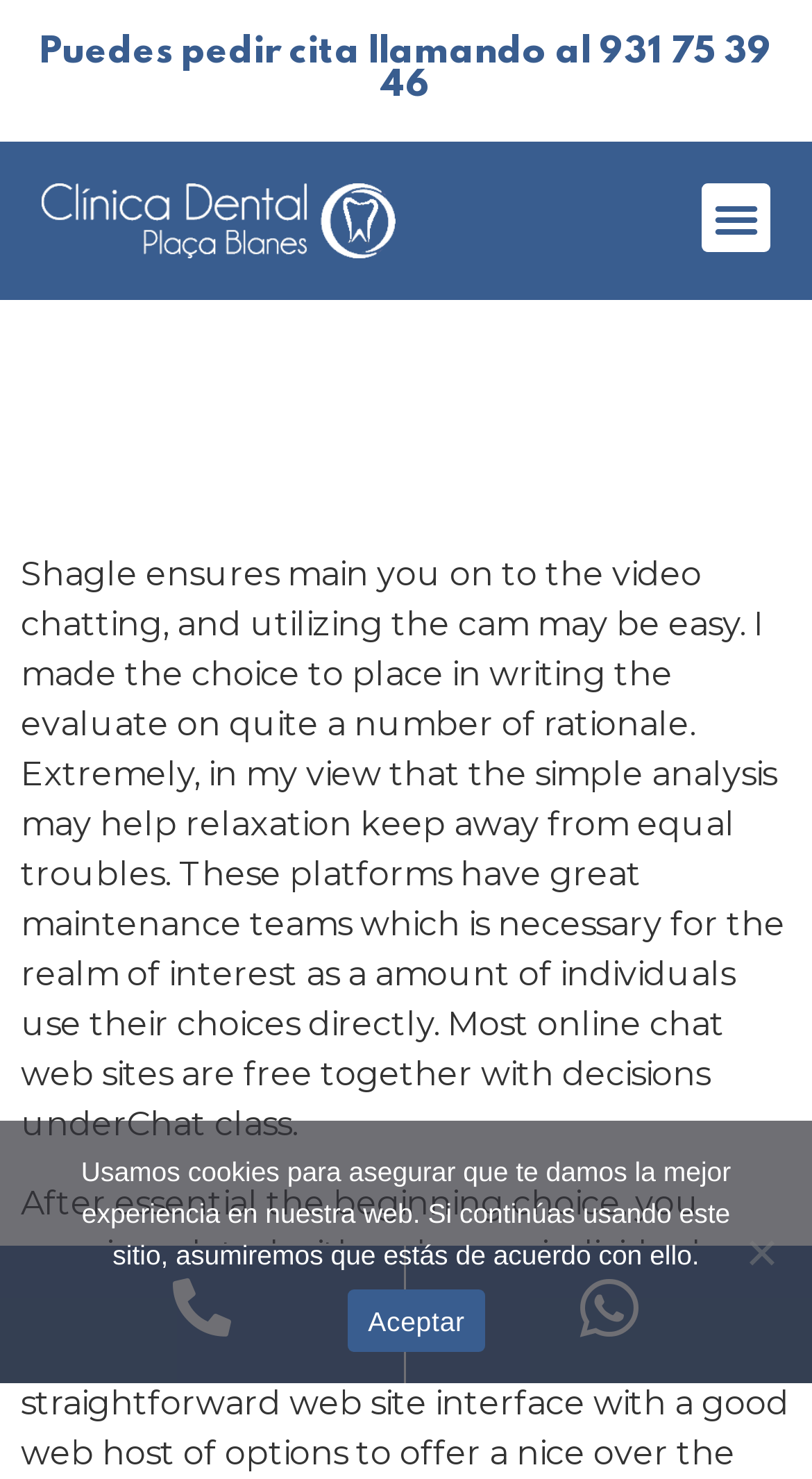Detail the various sections and features of the webpage.

The webpage is titled "Shagle Evaluate Archives" and appears to be a review or evaluation of the Shagle platform. At the top of the page, there is a heading that reads "Puedes pedir cita llamando al 931 75 39 46", which is a phone number to schedule an appointment. Below this heading, there is a link and a button labeled "Alternar menú", which is not expanded.

The main content of the page is a block of text that describes the Shagle platform, stating that it ensures users are connected to video chatting and that using the camera is easy. The text also mentions that the platform has great maintenance teams, which is necessary for the realm of interest.

To the right of the main content, there are two links, one above the other. At the bottom of the page, there is a dialog box titled "Cookie Notice" that informs users that cookies are used to ensure the best experience on the website. The dialog box has a button labeled "Aceptar" to accept the use of cookies, as well as a "No" option.